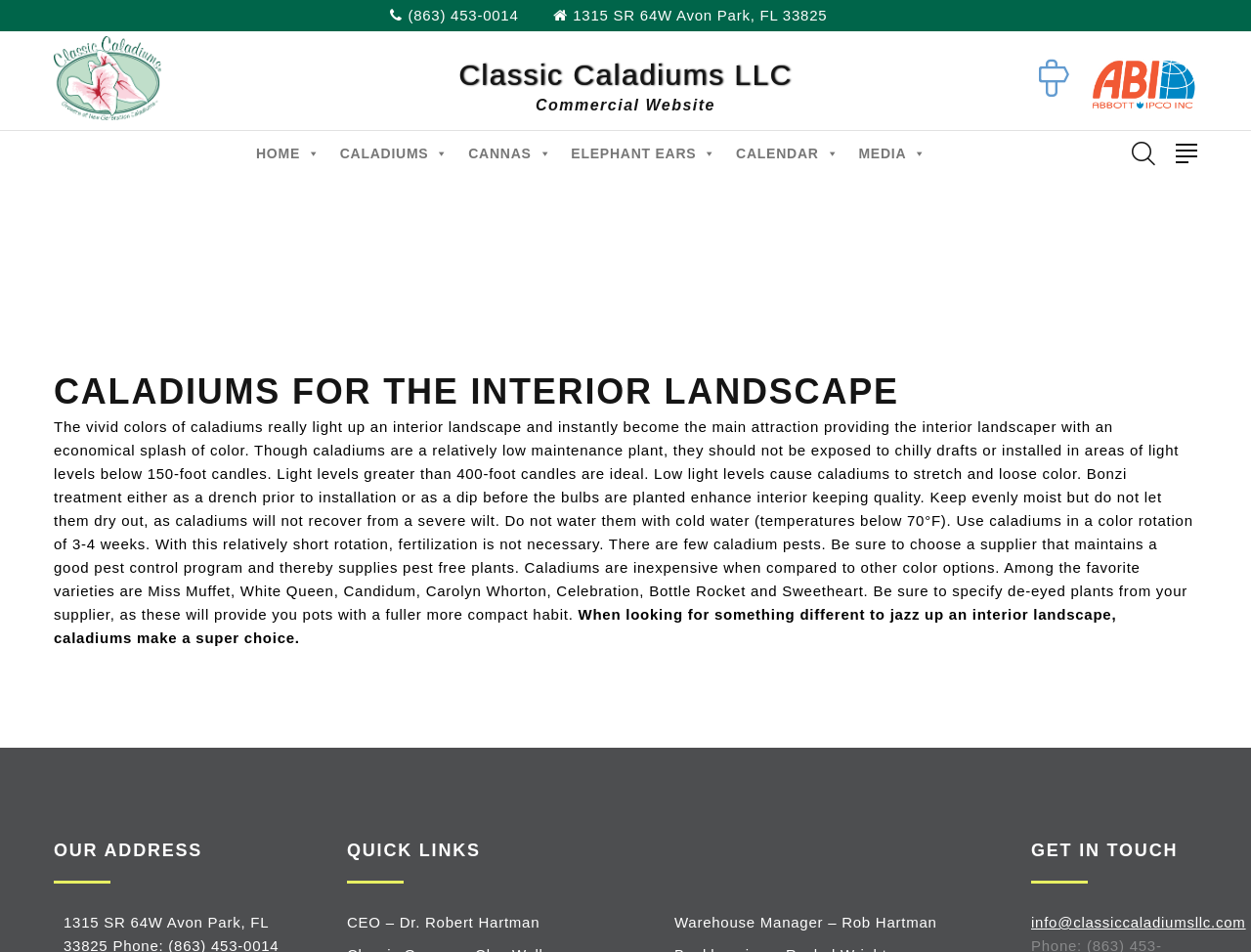Identify the bounding box coordinates of the region that needs to be clicked to carry out this instruction: "Contact the CEO". Provide these coordinates as four float numbers ranging from 0 to 1, i.e., [left, top, right, bottom].

[0.277, 0.96, 0.431, 0.977]